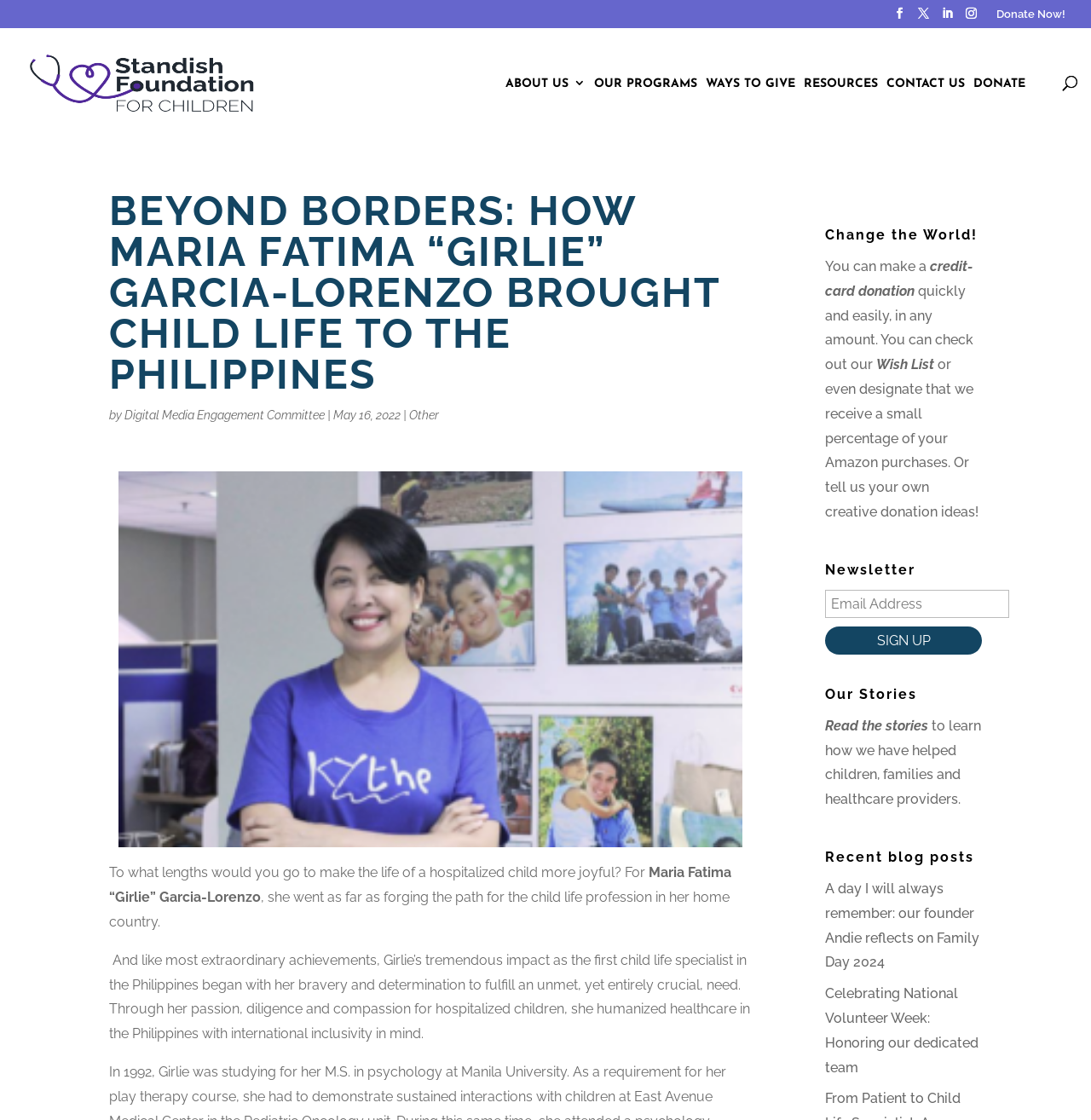Identify the bounding box for the described UI element: "Ways To Give".

[0.647, 0.07, 0.729, 0.126]